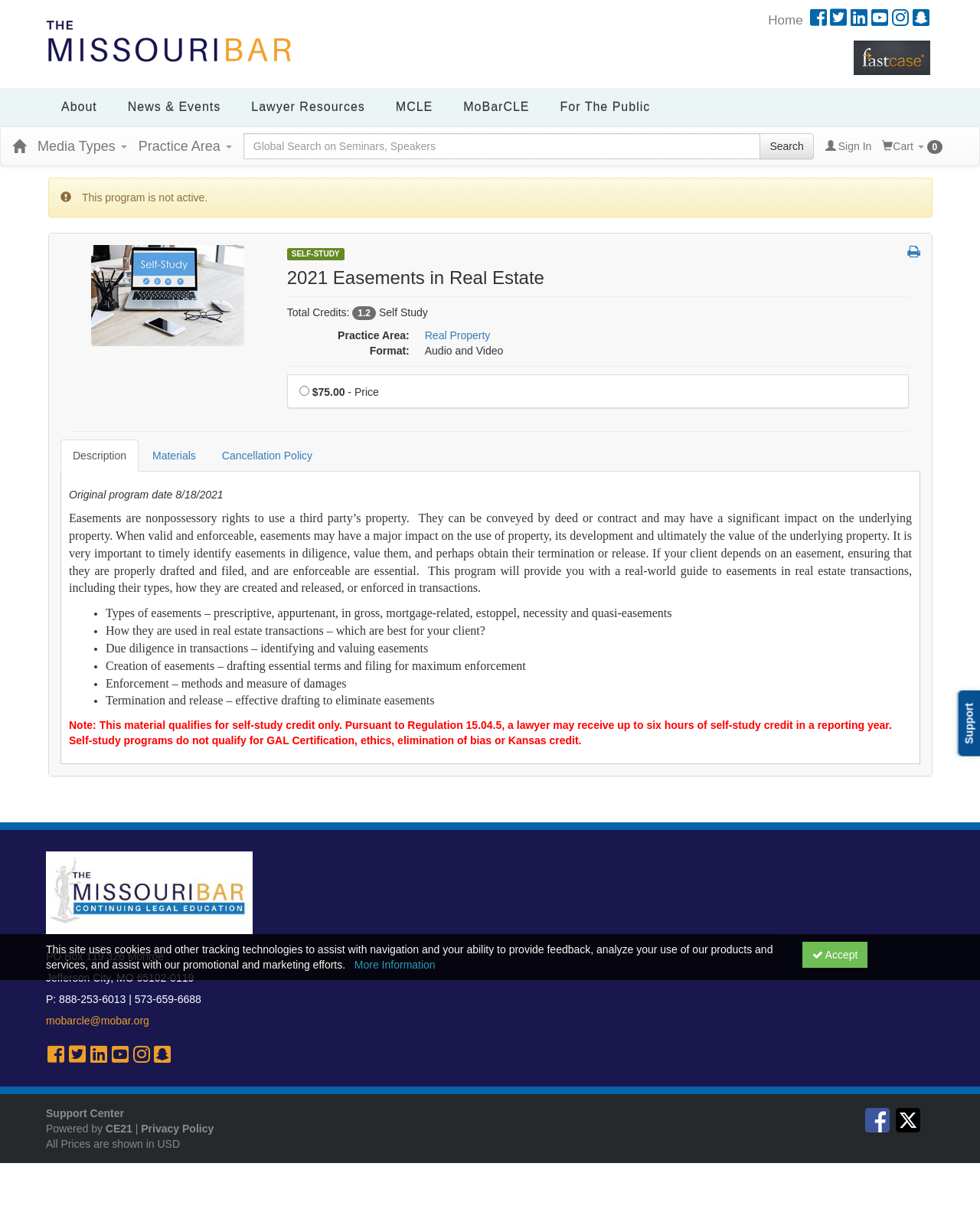Please determine the bounding box coordinates of the element to click on in order to accomplish the following task: "Print this page". Ensure the coordinates are four float numbers ranging from 0 to 1, i.e., [left, top, right, bottom].

[0.926, 0.201, 0.939, 0.217]